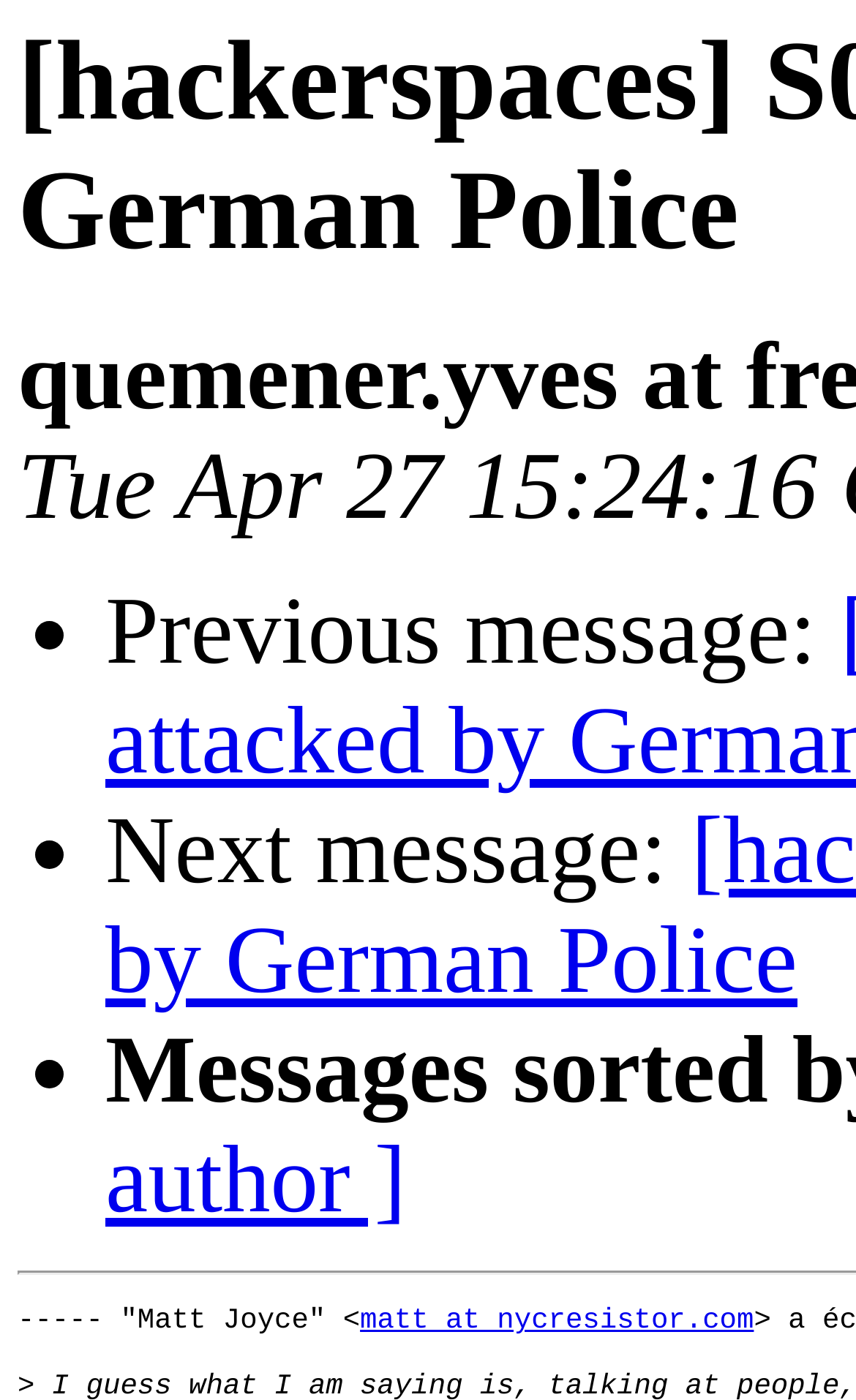Give a concise answer of one word or phrase to the question: 
What is the purpose of the list markers?

To separate messages